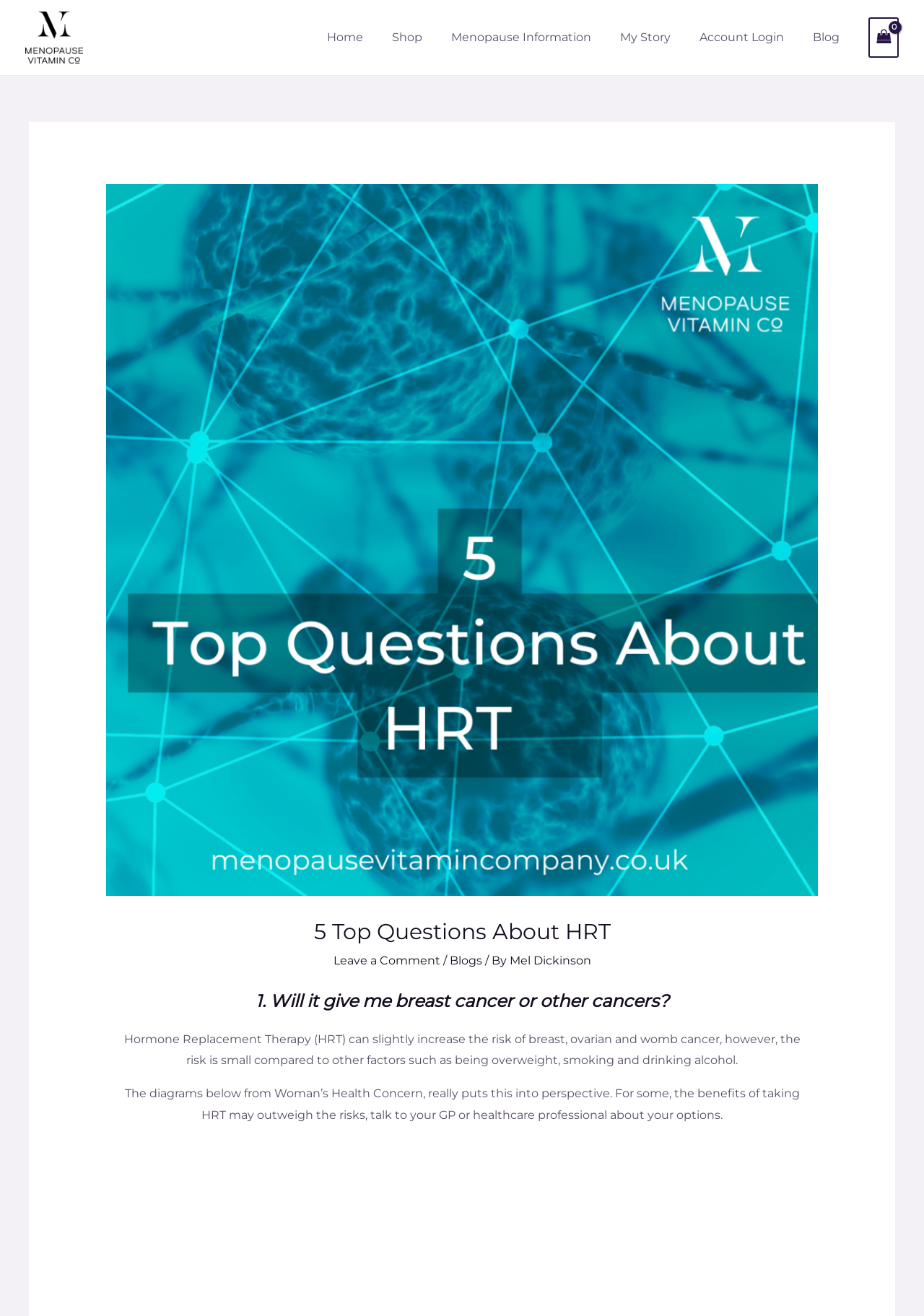Determine the bounding box for the HTML element described here: "Nascar Articles". The coordinates should be given as [left, top, right, bottom] with each number being a float between 0 and 1.

None